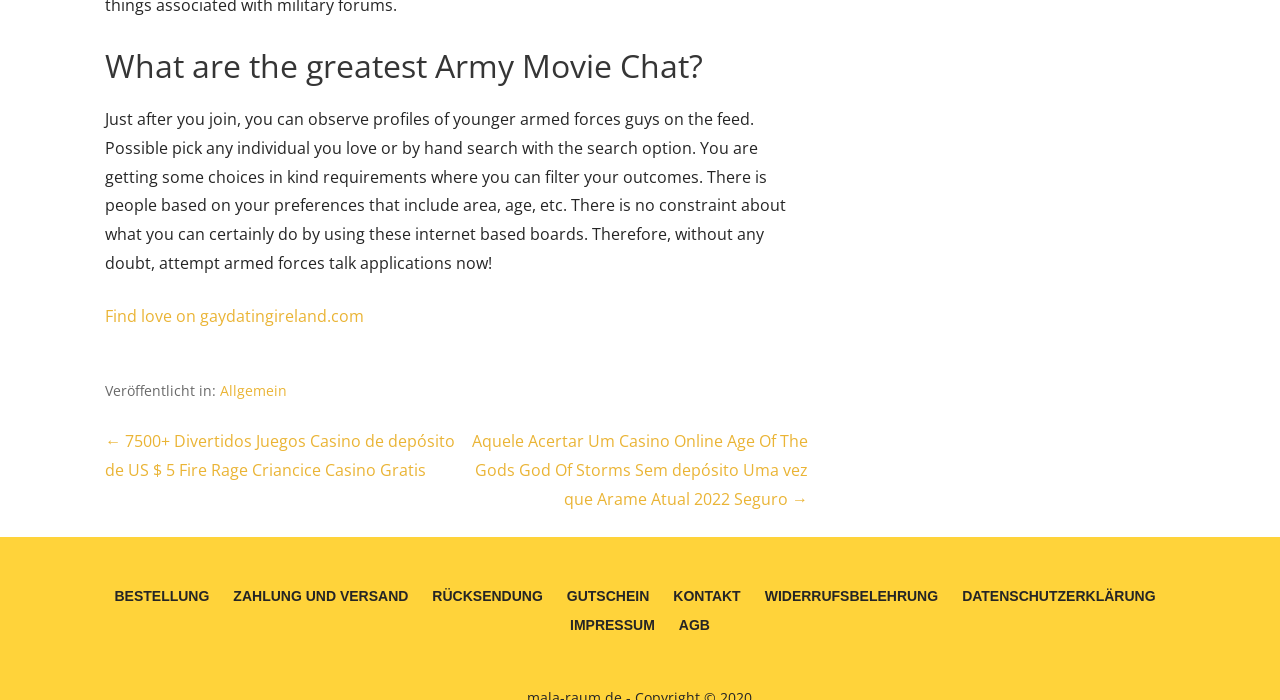Respond with a single word or phrase to the following question:
What is the target audience of the website?

Gay men in the military